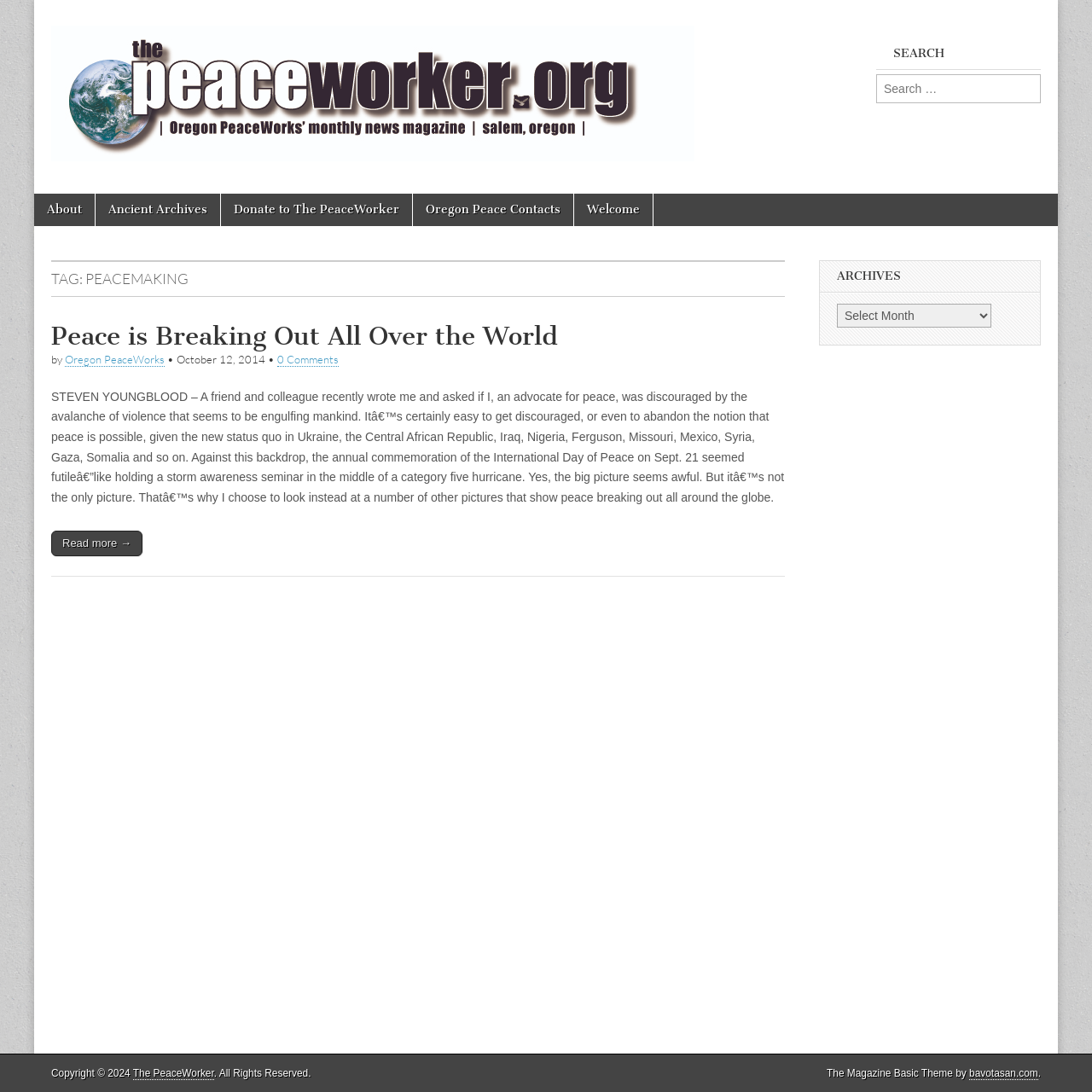Based on the image, provide a detailed response to the question:
What is the theme of the website?

The theme of the website can be found in the footer section, where it says 'The Magazine Basic Theme by bavotasan.com'. This suggests that the website is using a theme called 'The Magazine Basic Theme' created by bavotasan.com.